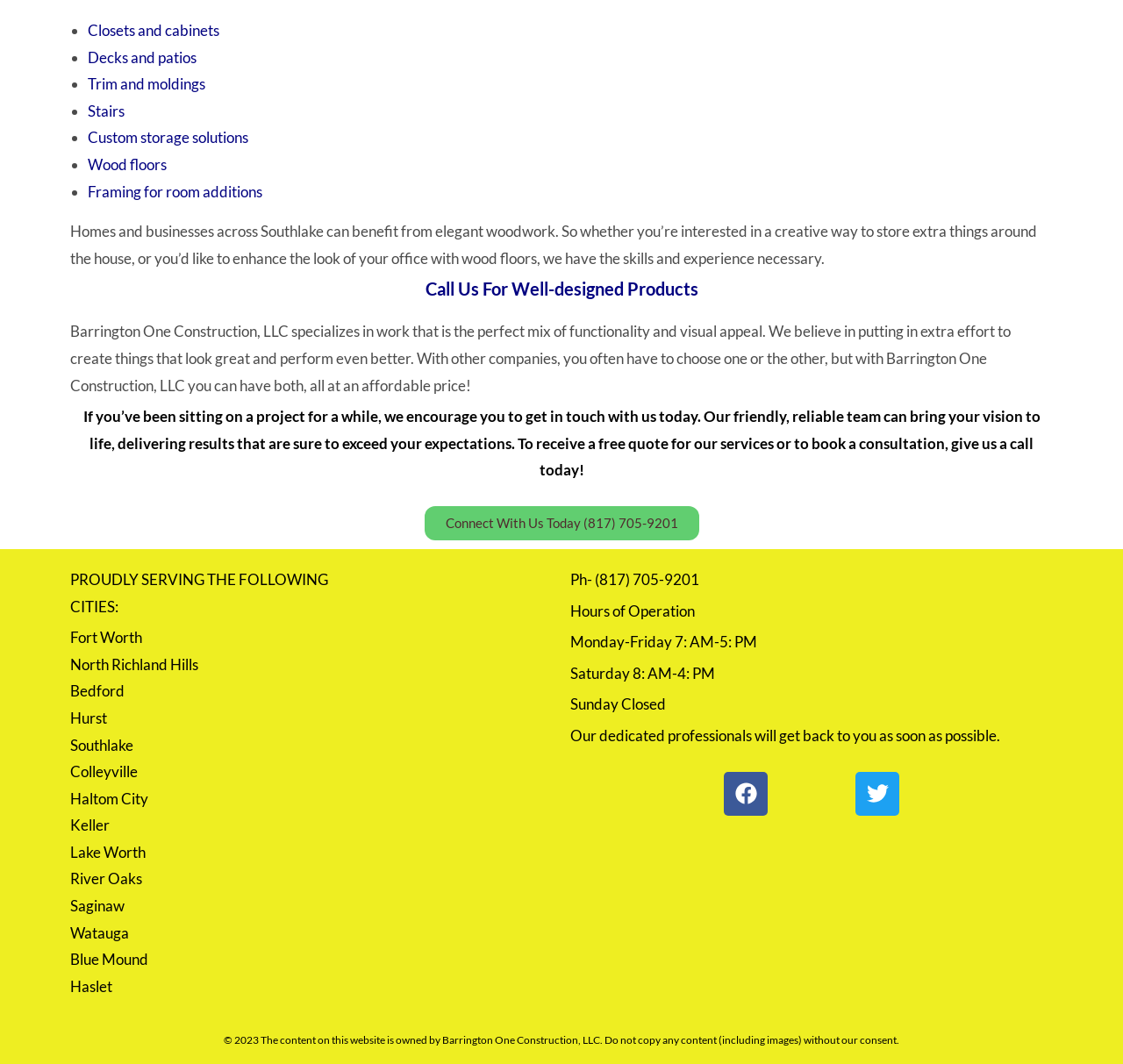Please give a succinct answer to the question in one word or phrase:
What cities does Barrington One Construction, LLC serve?

Southlake and others